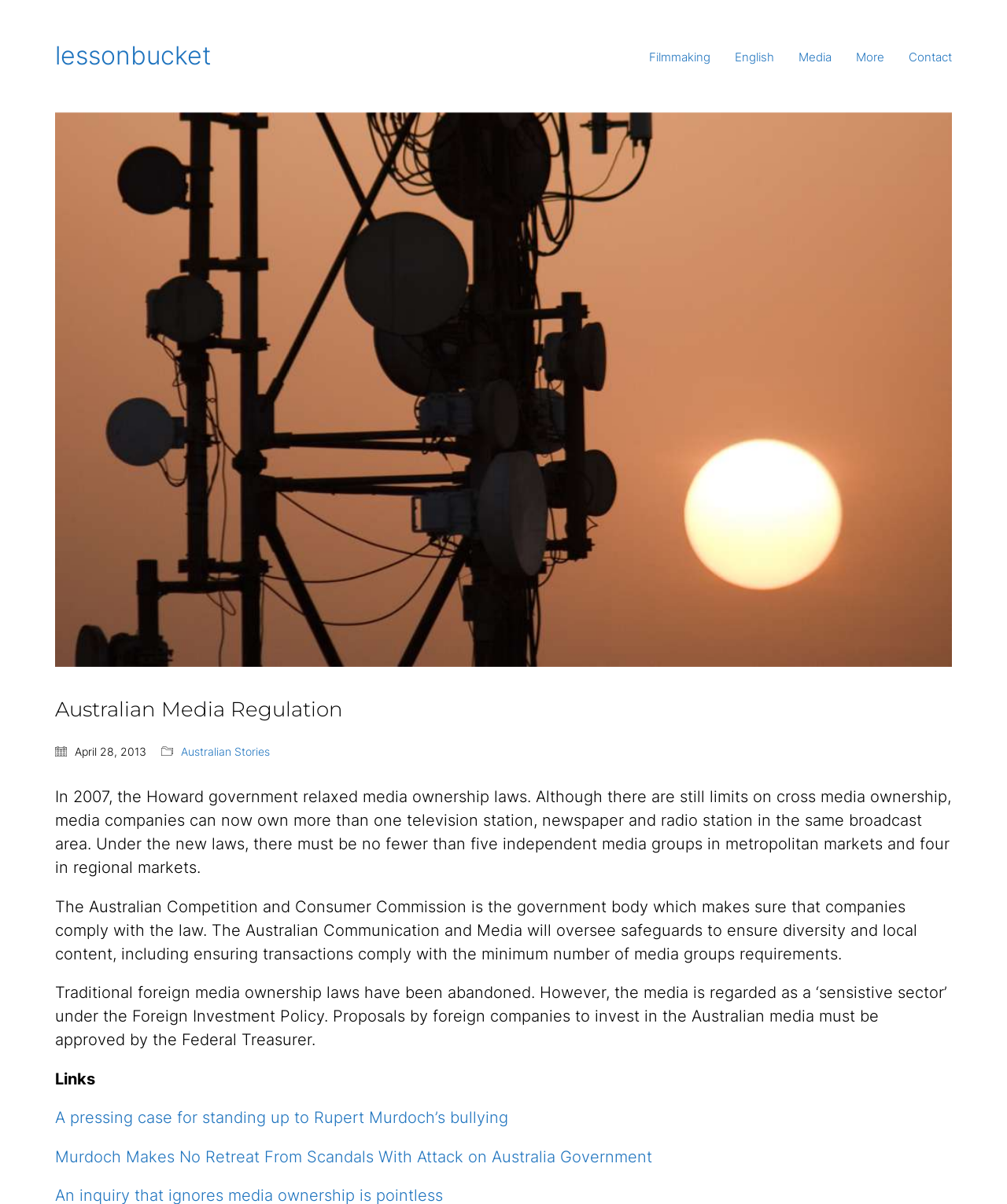What is the role of the Australian Competition and Consumer Commission?
Refer to the screenshot and deliver a thorough answer to the question presented.

The answer can be found in the paragraph that explains the role of the Australian Competition and Consumer Commission, which states that it 'makes sure that companies comply with the law.'